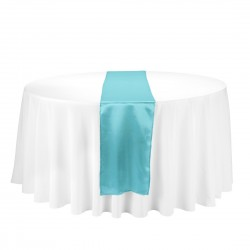Describe every important feature and element in the image comprehensively.

This image showcases a beautifully arranged round table adorned with a luxurious white tablecloth that cascades elegantly down to the floor. At the center, a vibrant turquoise satin table runner adds a pop of color, enhancing the overall aesthetic. This combination of white and turquoise creates a fresh, modern look, perfect for various occasions such as weddings, parties, or upscale dining events. The smooth texture of the satin runner contrasts with the soft drape of the tablecloth, making it a visually appealing centerpiece for any gathering.